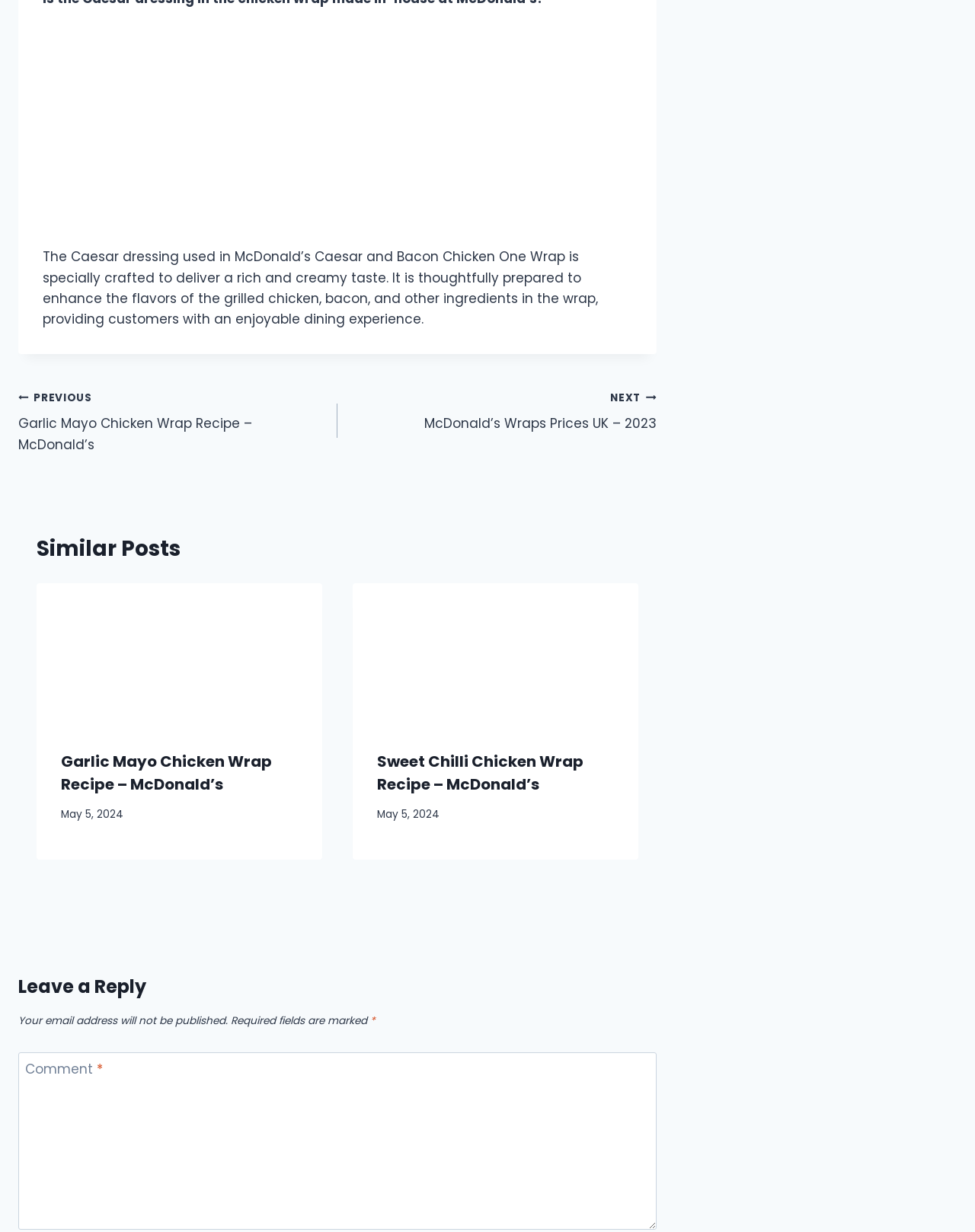What is the date of the similar post 'Garlic Mayo Chicken Wrap Recipe – McDonald’s'?
Give a one-word or short phrase answer based on the image.

May 5, 2024